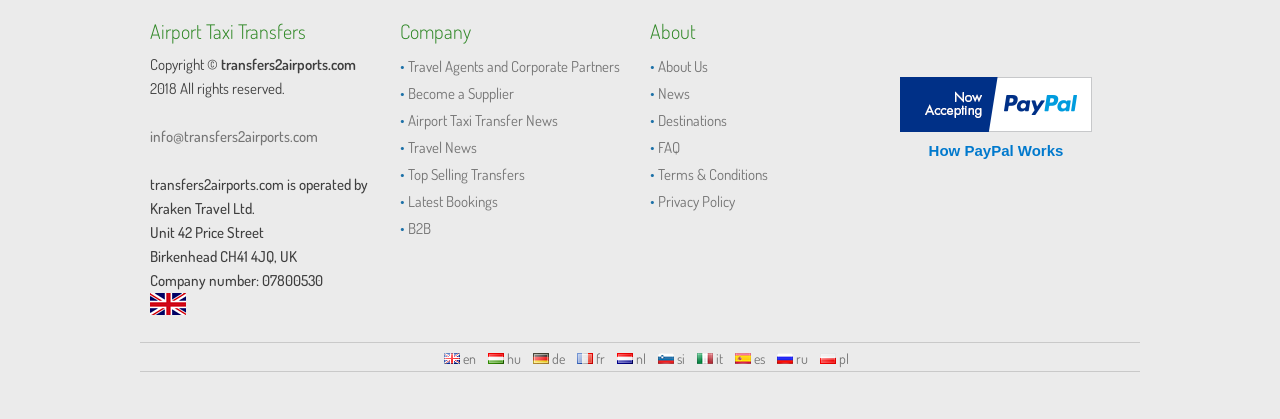Determine the bounding box coordinates for the clickable element required to fulfill the instruction: "Click on 'Travel Agents and Corporate Partners'". Provide the coordinates as four float numbers between 0 and 1, i.e., [left, top, right, bottom].

[0.319, 0.137, 0.484, 0.182]